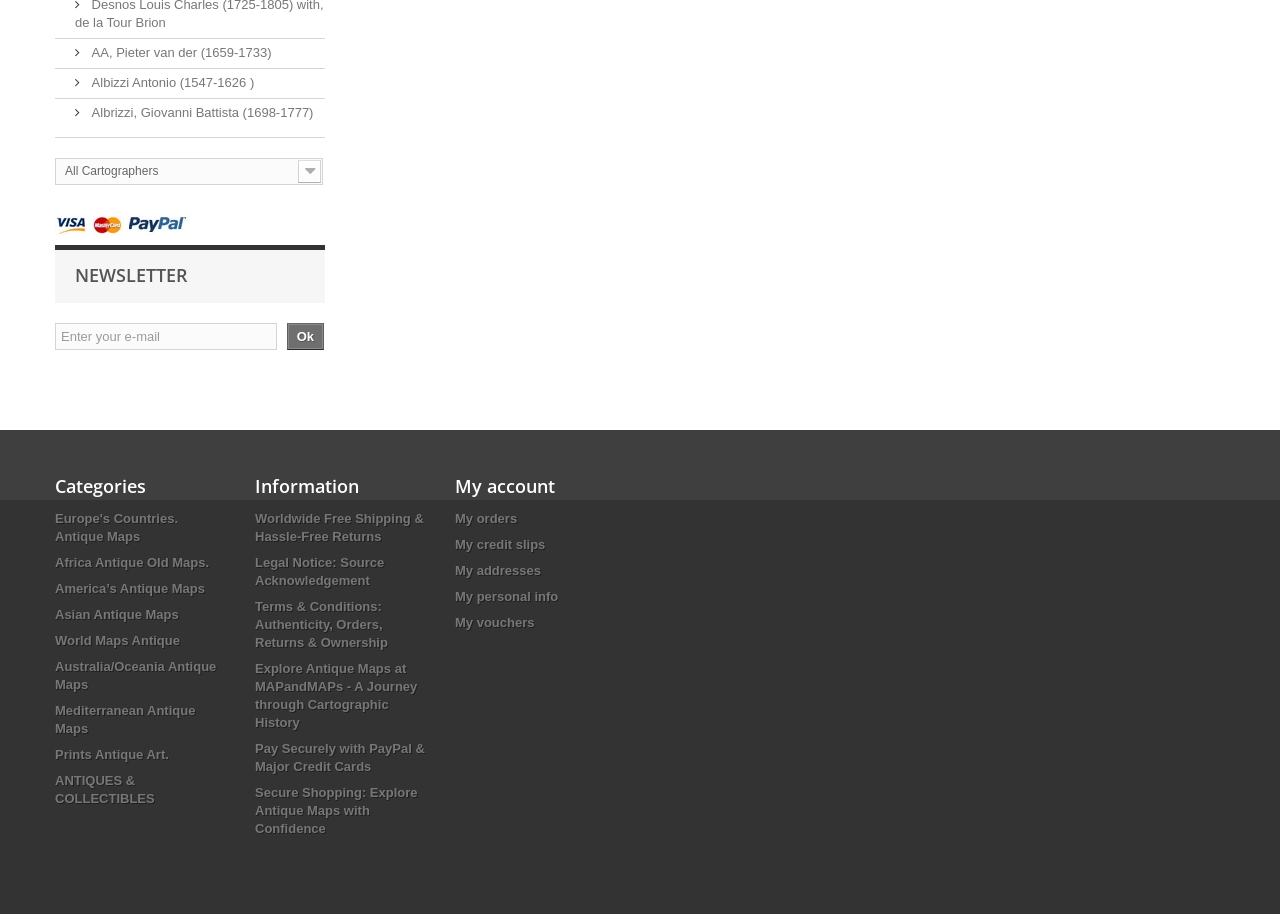Pinpoint the bounding box coordinates of the area that must be clicked to complete this instruction: "Enter your email".

[0.043, 0.353, 0.216, 0.383]